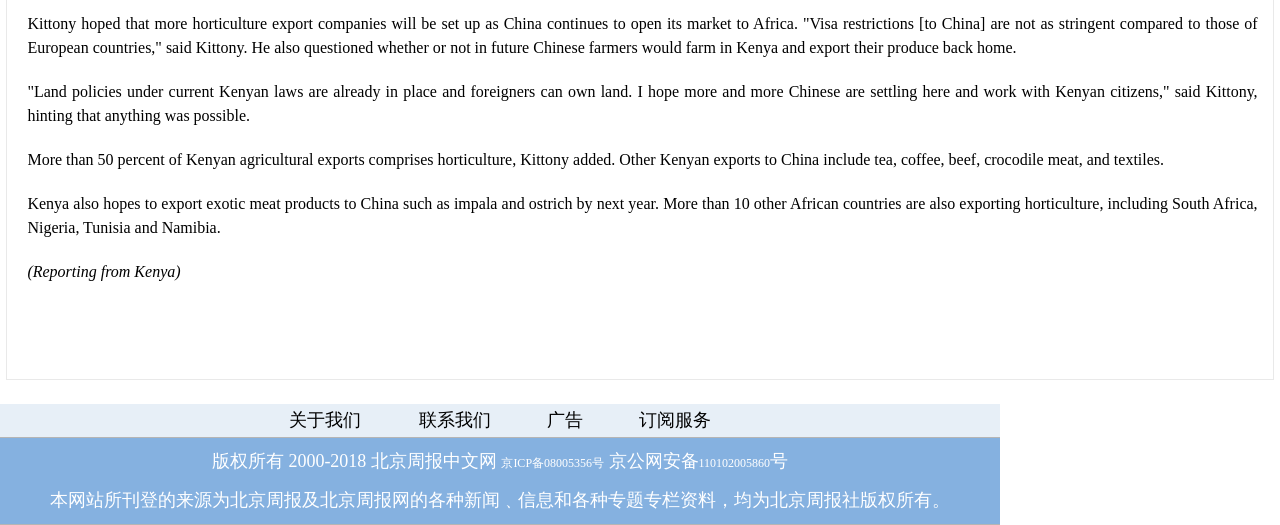Please determine the bounding box coordinates for the UI element described as: "广告".

[0.427, 0.781, 0.455, 0.819]